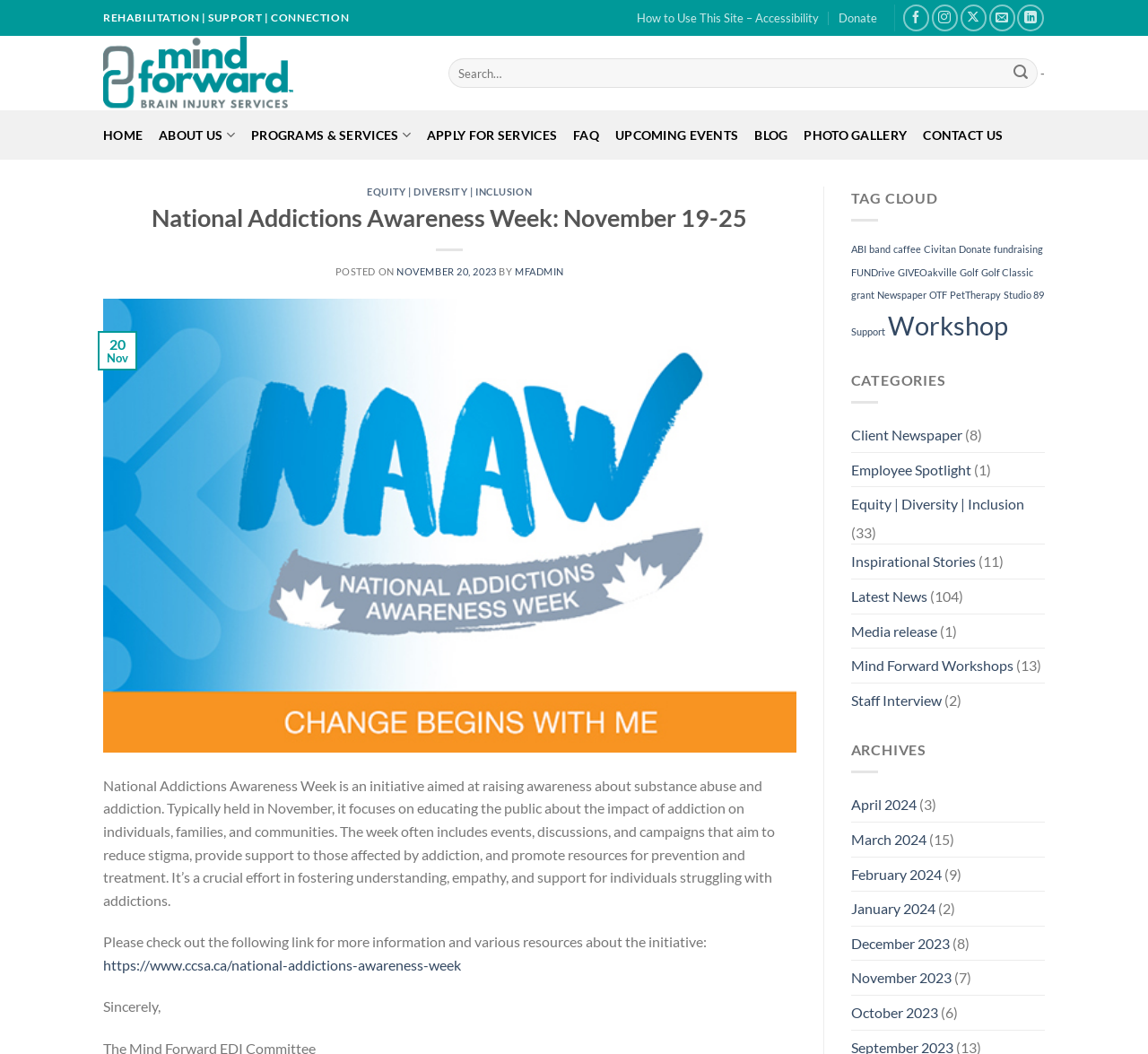Pinpoint the bounding box coordinates of the clickable area necessary to execute the following instruction: "Search this site". The coordinates should be given as four float numbers between 0 and 1, namely [left, top, right, bottom].

None